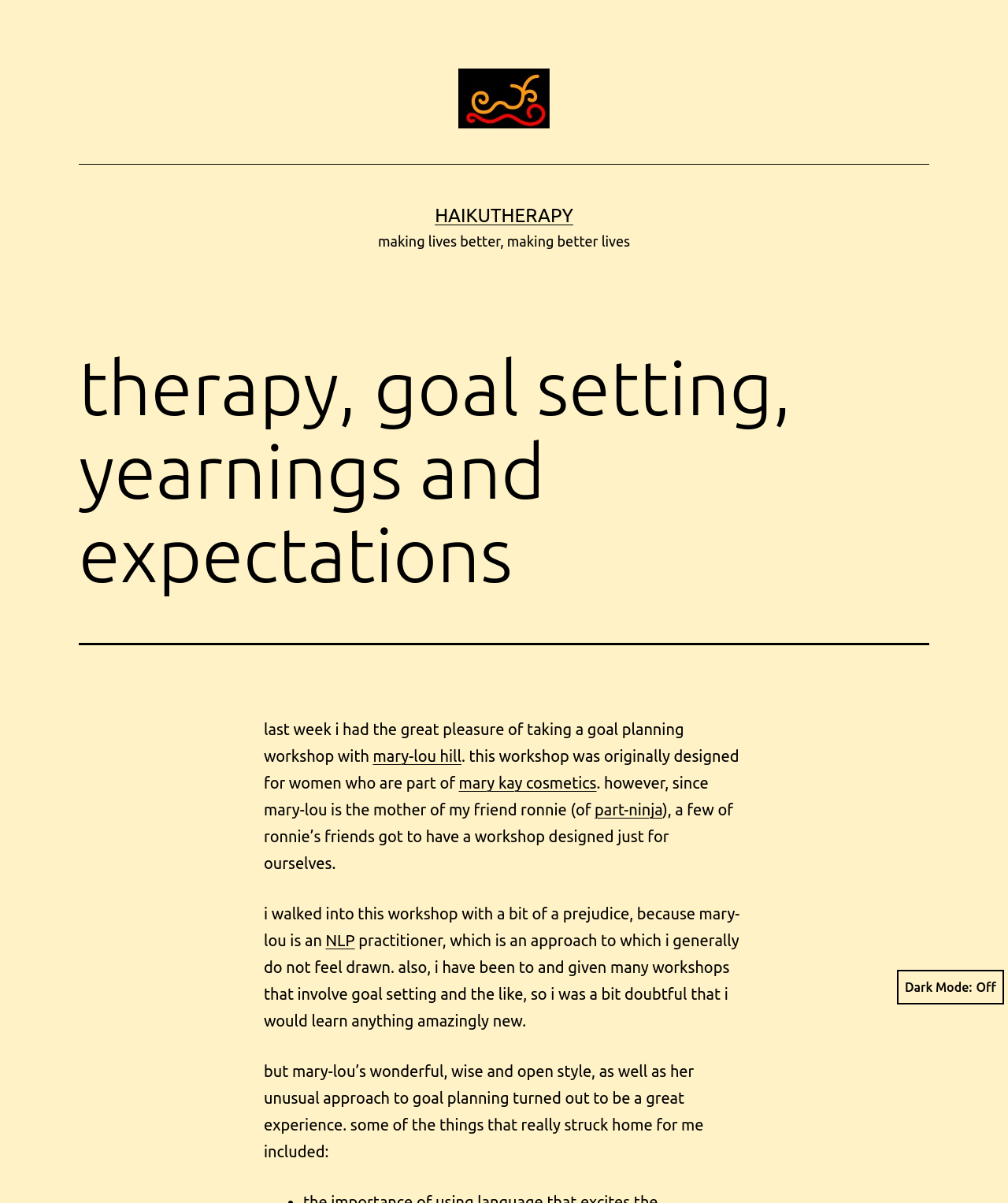What is the approach to goal planning used by Mary-Lou?
Examine the image closely and answer the question with as much detail as possible.

According to the article, Mary-Lou is an NLP practitioner, which is an approach to goal planning that the author was initially skeptical about, but found to be effective in the workshop.